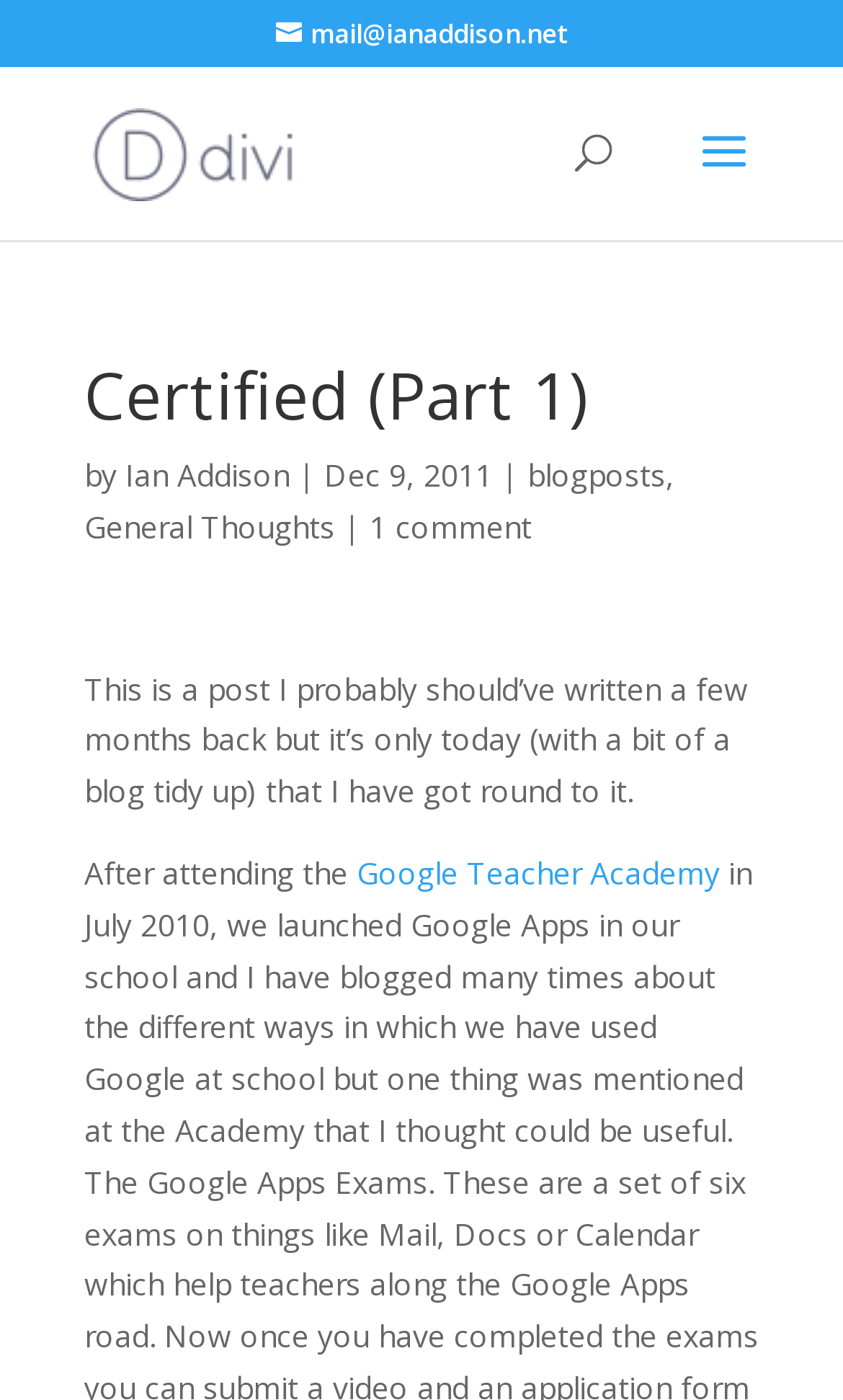Answer the question in a single word or phrase:
What is the category of this blog post?

General Thoughts